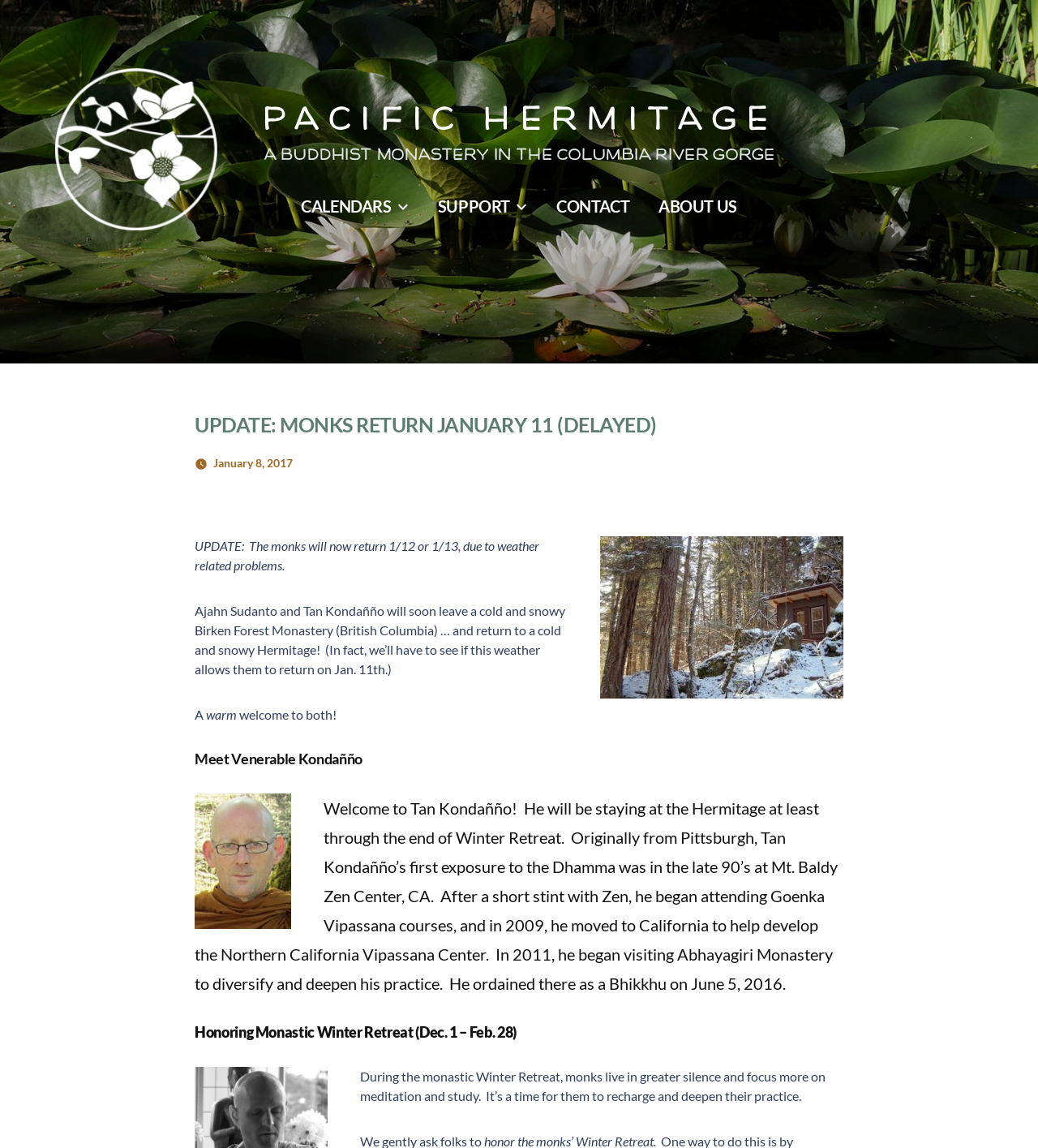Use a single word or phrase to respond to the question:
What is the name of the monk who ordained at Abhayagiri Monastery?

Tan Kondañño